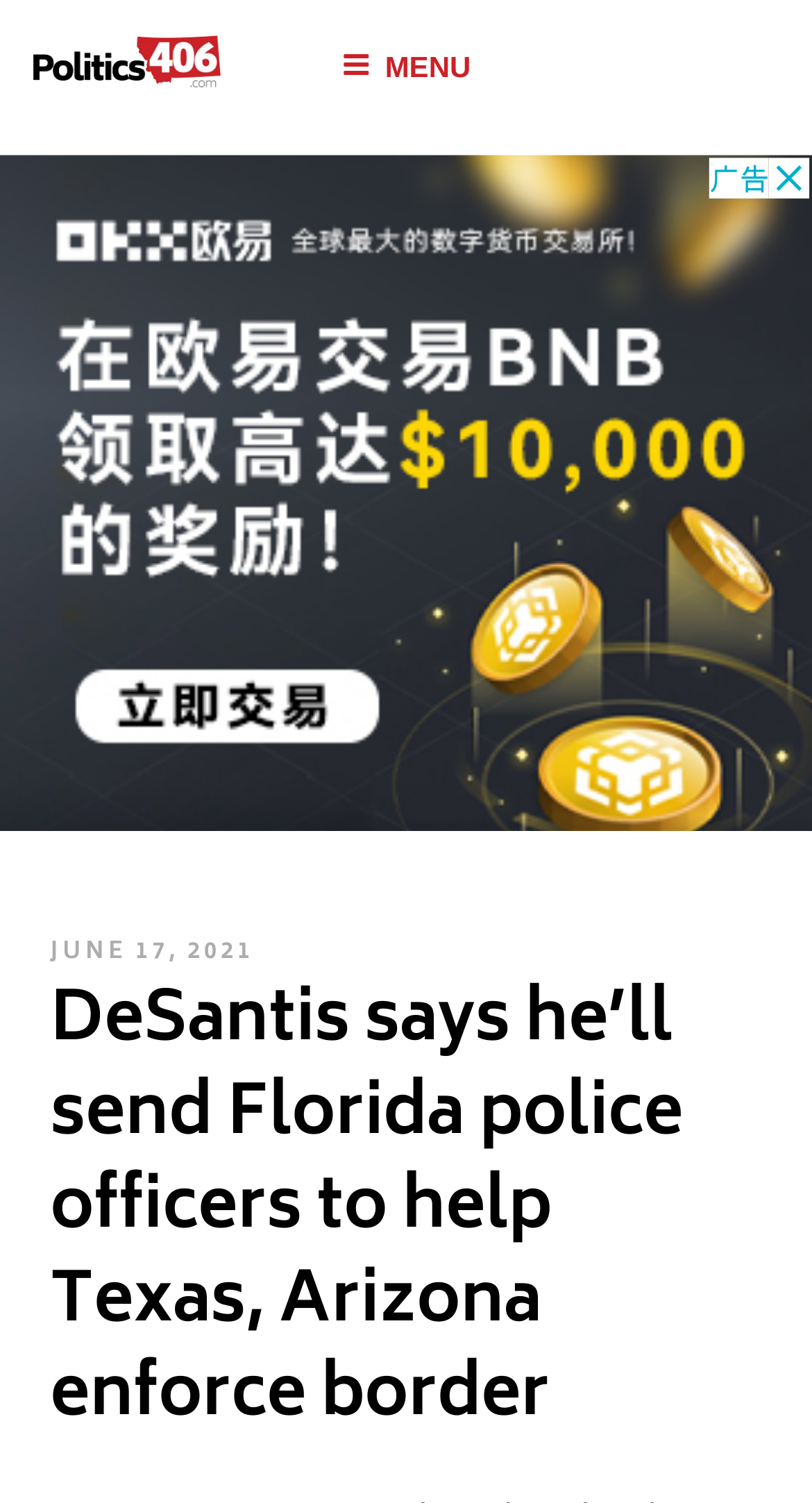Offer a detailed account of what is visible on the webpage.

The webpage appears to be a news article page, specifically from Politics406.com. At the top-left corner, there is a link to "Skip to content" and a "Home Page" link with an accompanying image. To the right of these links, there is a "Top Menu" navigation bar with a "MENU" button that can be expanded.

Below the navigation bar, there is a large advertisement iframe that spans the entire width of the page. Within this iframe, there is a header section that contains the article's metadata. The article's posted date, "JUNE 17, 2021", is displayed as a link, along with a "POSTED ON" label. The main article title, "DeSantis says he’ll send Florida police officers to help Texas, Arizona enforce border", is displayed prominently in a heading.

The article's content is not explicitly described in the accessibility tree, but based on the meta description, it appears to be about Florida Governor Ron DeSantis' decision to send law-enforcement officers to Texas and Arizona to help with border control.